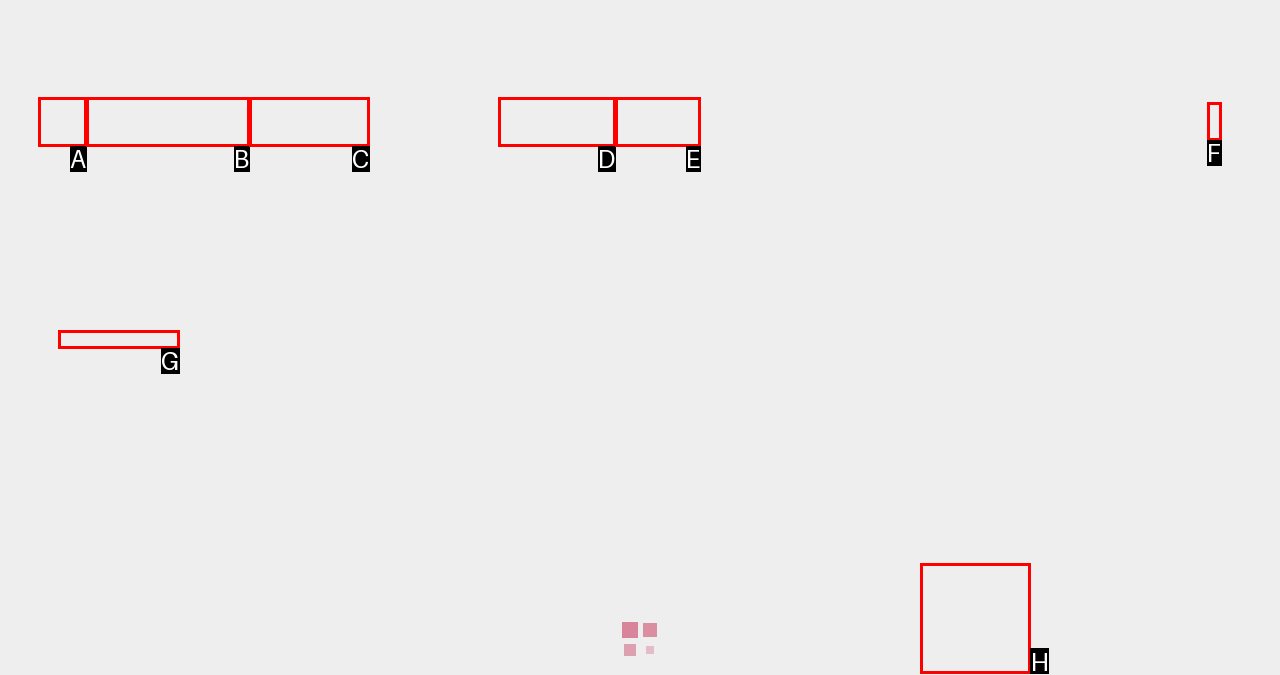Match the HTML element to the description: Contact Us. Respond with the letter of the correct option directly.

E